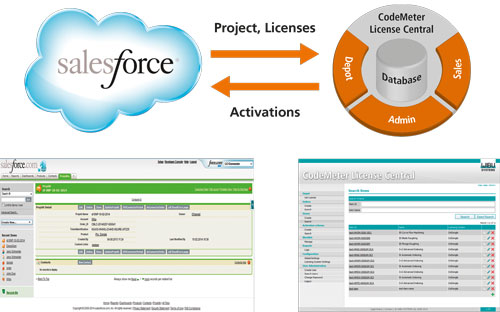Using a single word or phrase, answer the following question: 
What are the aspects of CodeMeter License Central shown in the circular diagram?

Admin, Sales, and Database